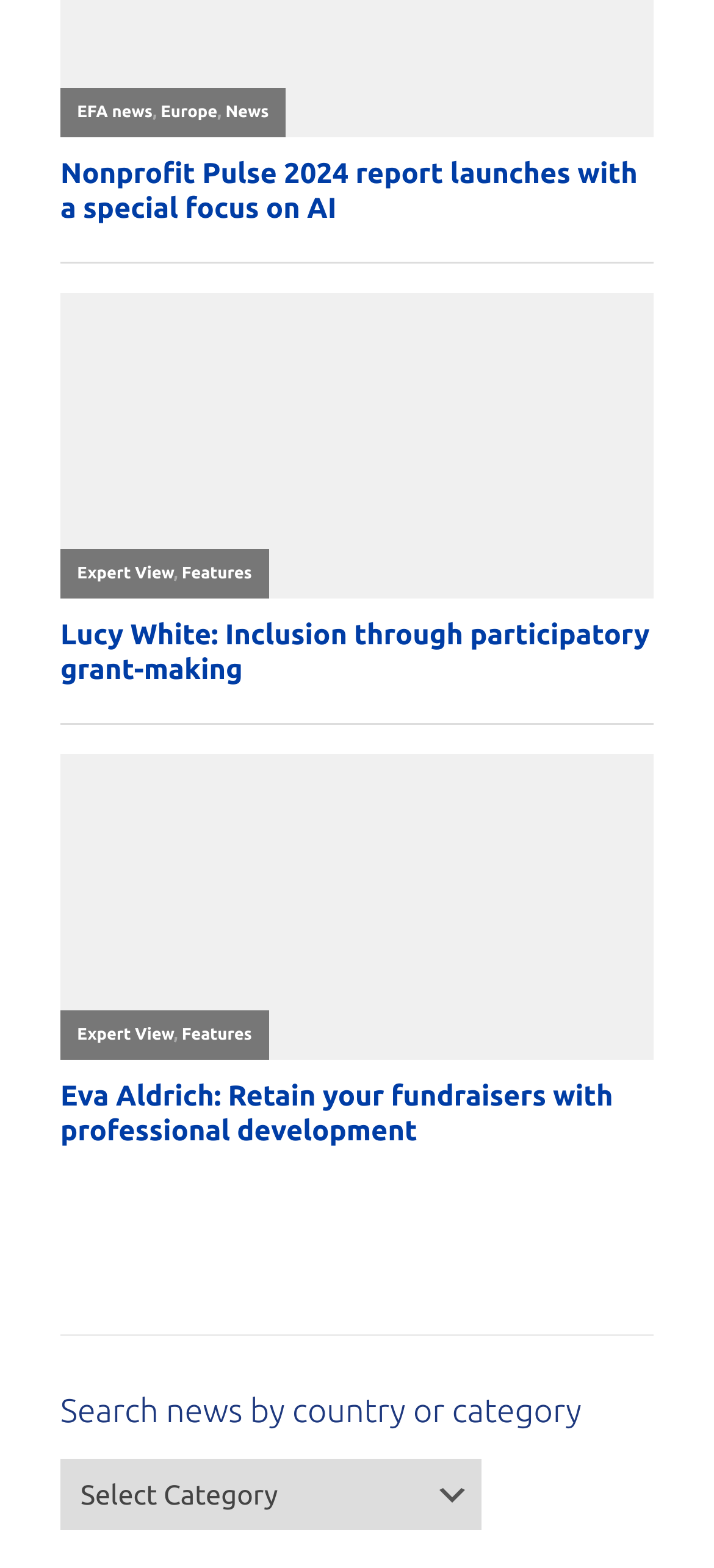Based on the element description Features, identify the bounding box coordinates for the UI element. The coordinates should be in the format (top-left x, top-left y, bottom-right x, bottom-right y) and within the 0 to 1 range.

[0.255, 0.359, 0.353, 0.371]